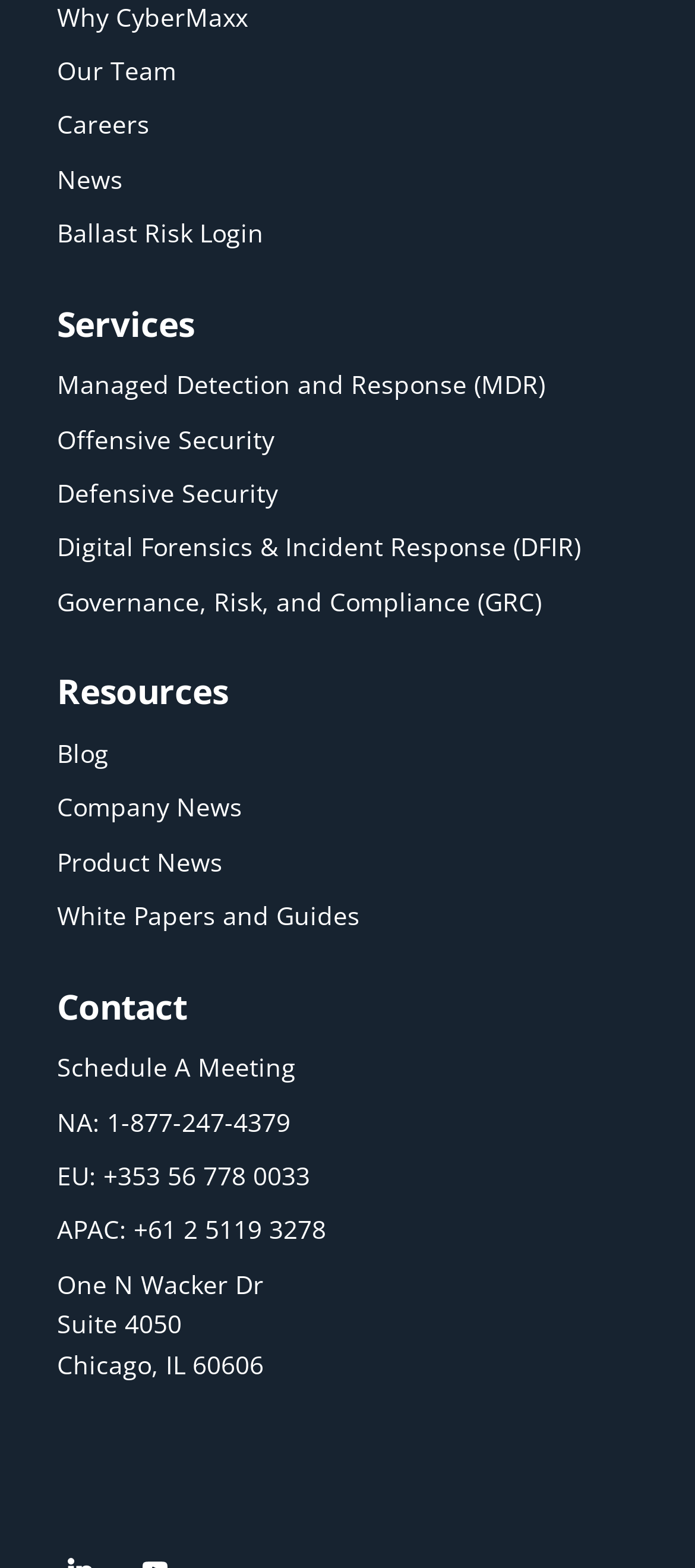Indicate the bounding box coordinates of the element that must be clicked to execute the instruction: "Search for something". The coordinates should be given as four float numbers between 0 and 1, i.e., [left, top, right, bottom].

None